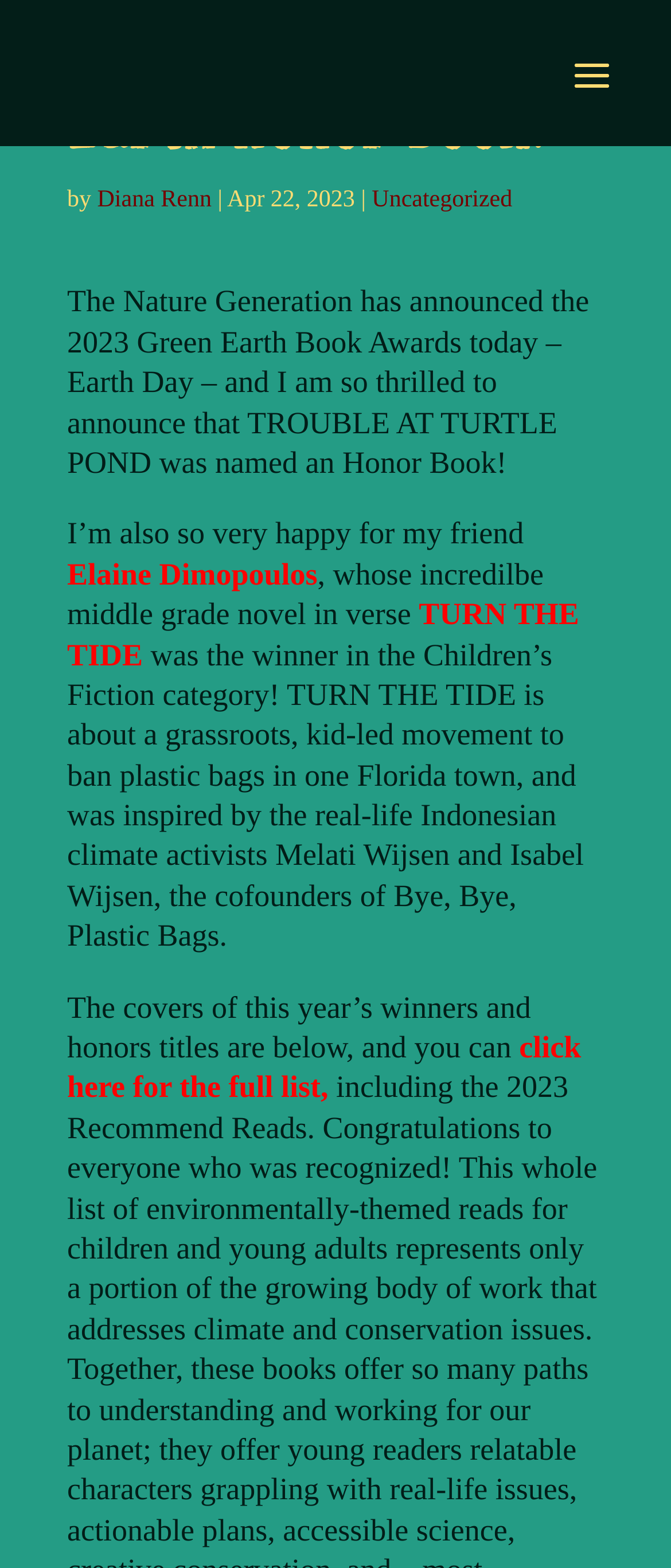Locate the UI element described as follows: "Uncategorized". Return the bounding box coordinates as four float numbers between 0 and 1 in the order [left, top, right, bottom].

[0.554, 0.12, 0.763, 0.136]